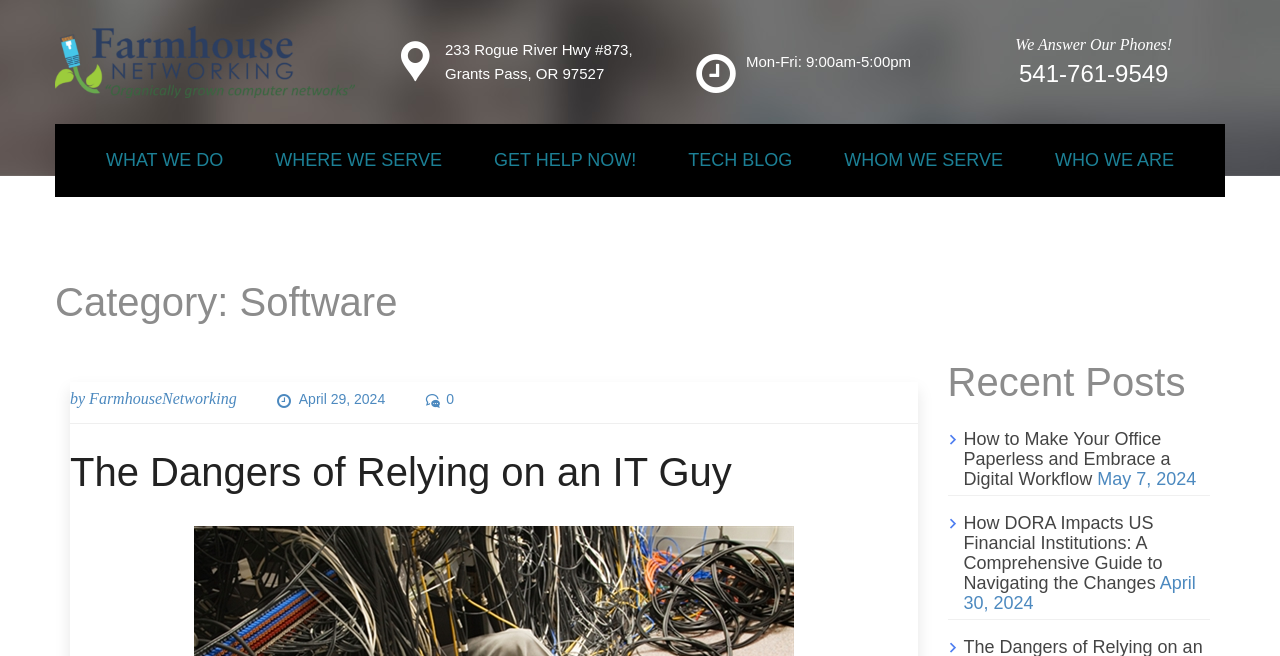Please provide a brief answer to the question using only one word or phrase: 
What is the phone number of Farmhouse Networking?

541-761-9549